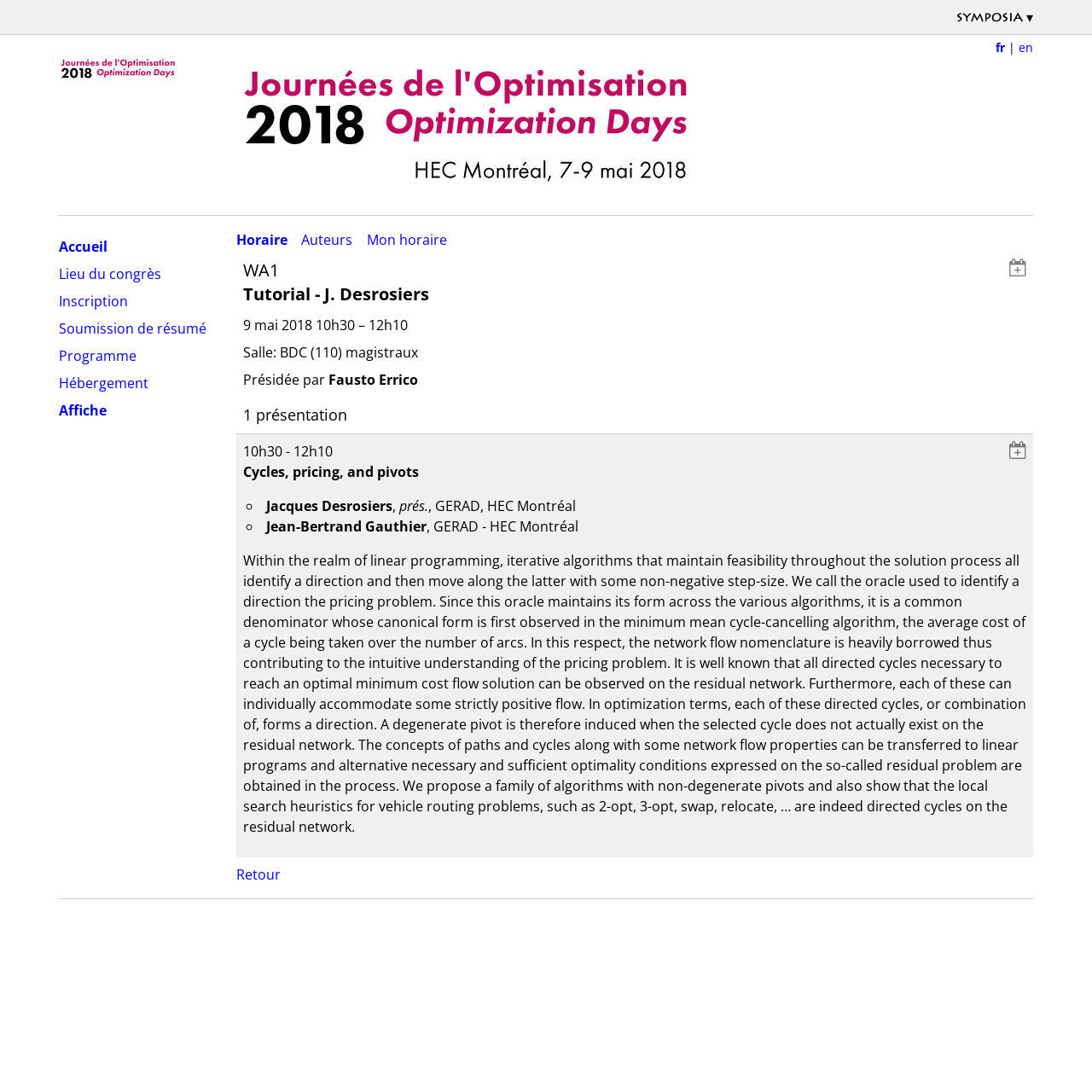Given the element description Mon horaire, specify the bounding box coordinates of the corresponding UI element in the format (top-left x, top-left y, bottom-right x, bottom-right y). All values must be between 0 and 1.

[0.336, 0.21, 0.41, 0.229]